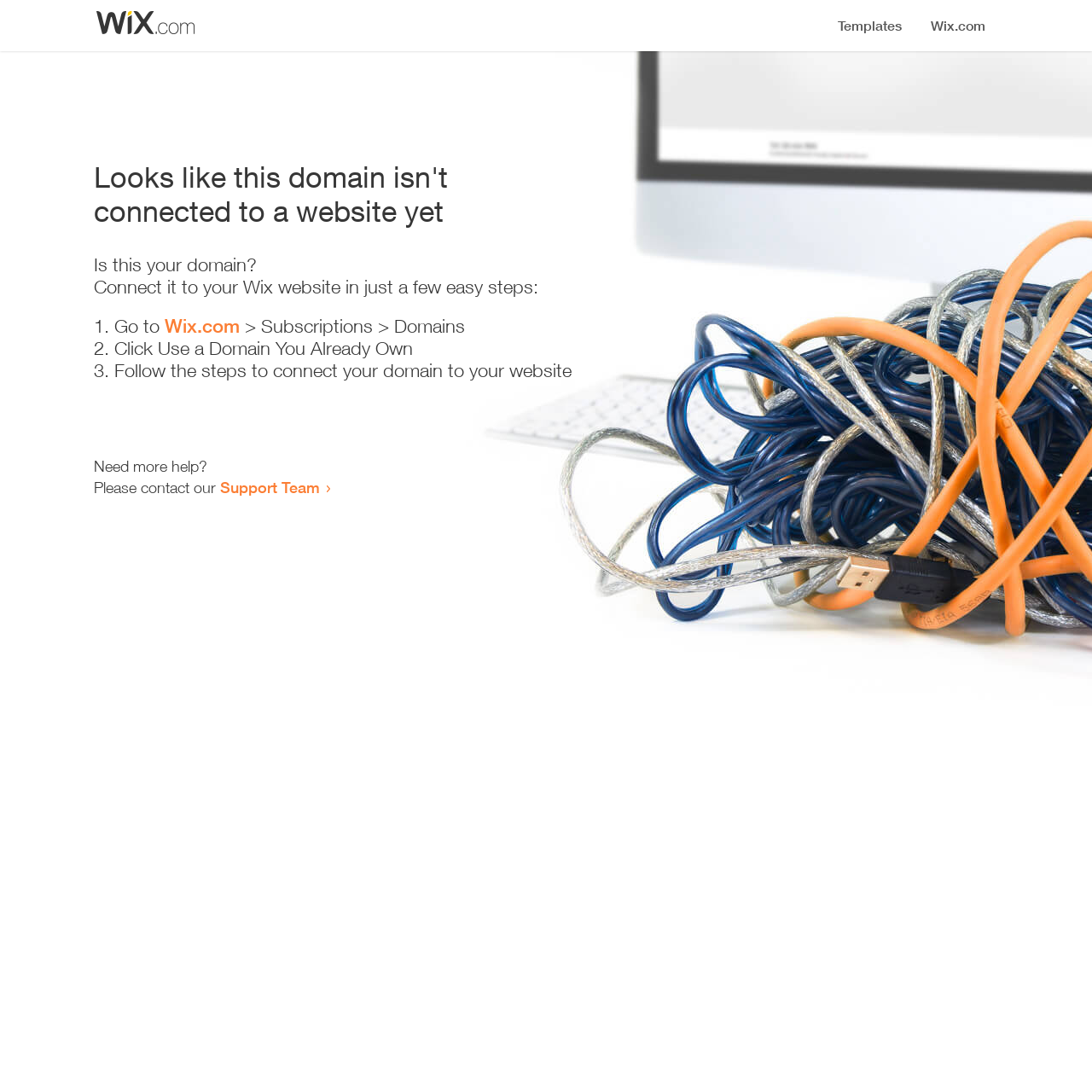Refer to the screenshot and answer the following question in detail:
What should I do if I need more help?

The webpage suggests that if I need more help, I should 'Please contact our Support Team'.